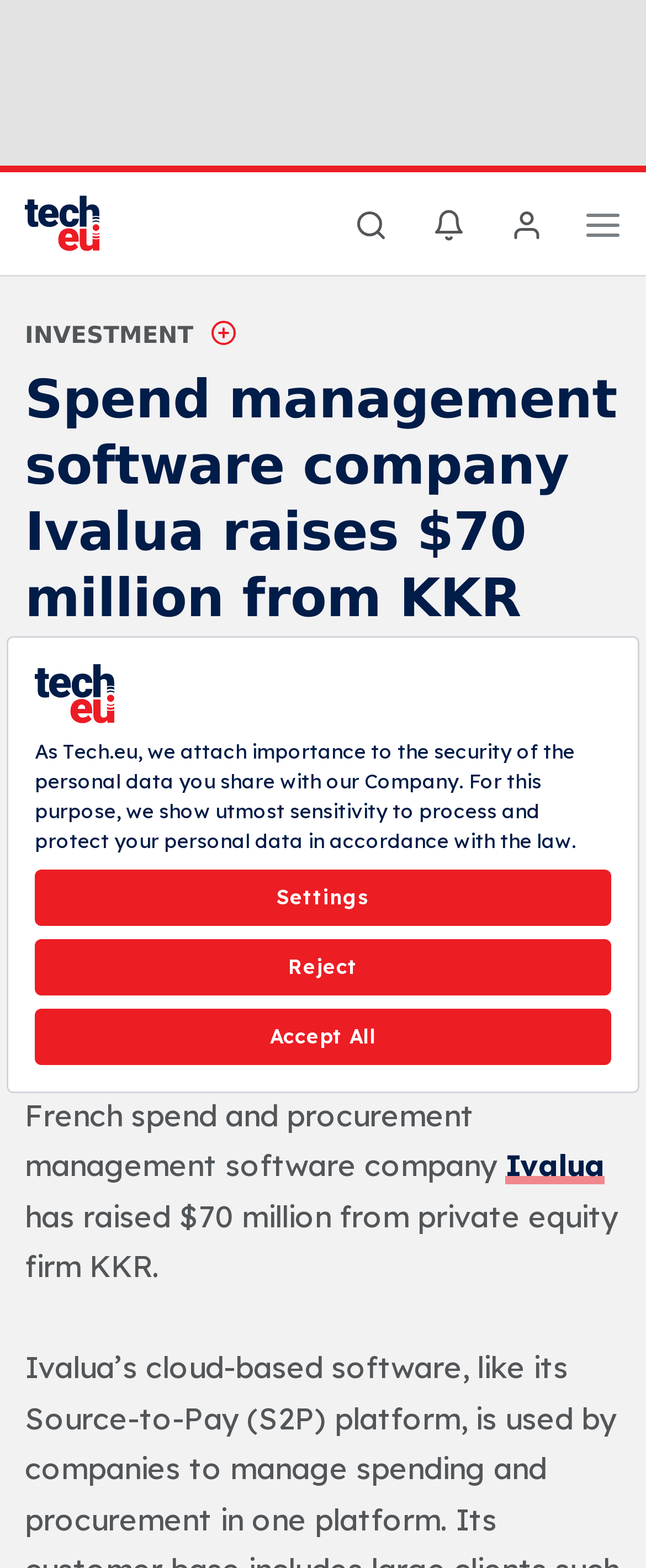Please give a concise answer to this question using a single word or phrase: 
What is the company mentioned in the article?

Ivalua